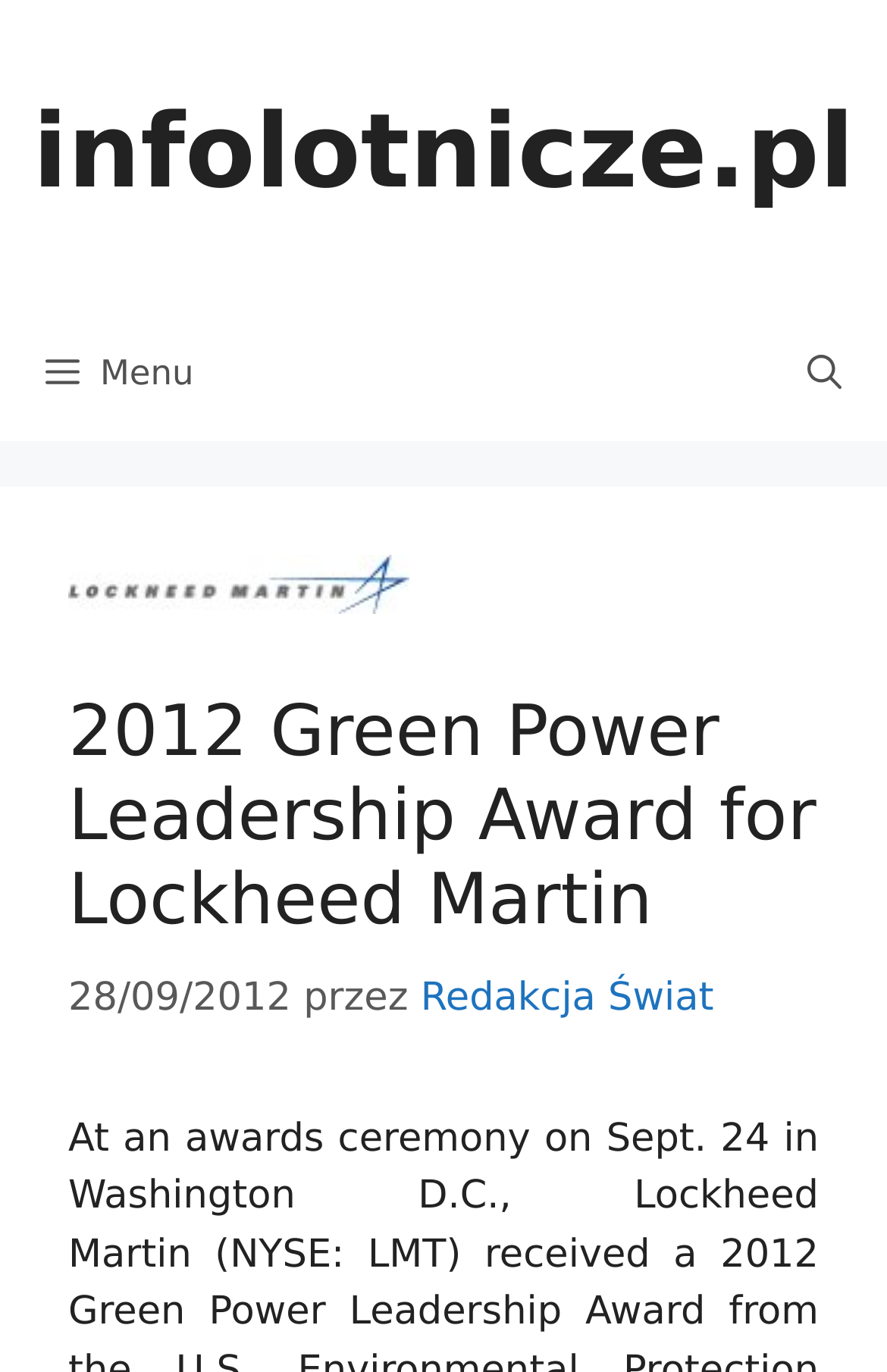Provide your answer to the question using just one word or phrase: What is the name of the website?

infolotnicze.pl